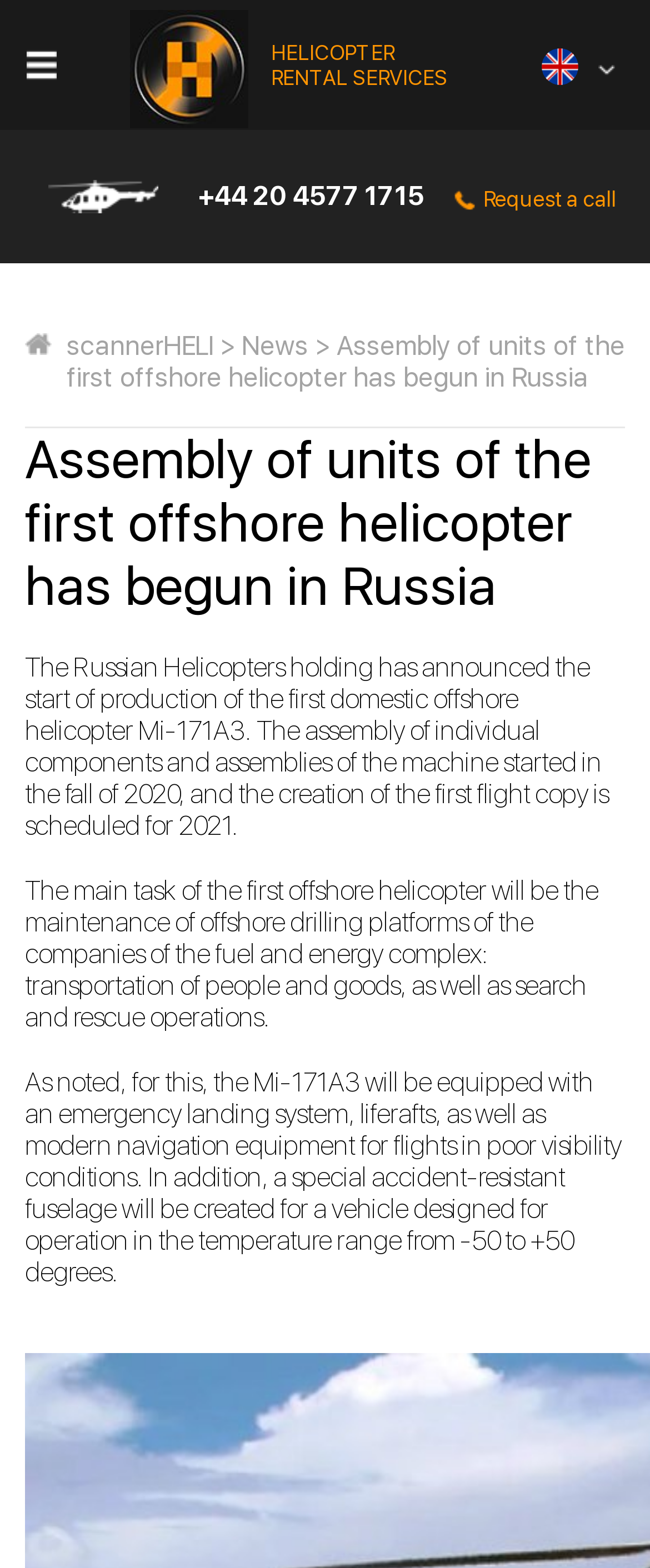What is the temperature range for the operation of the Mi-171A3?
Provide a comprehensive and detailed answer to the question.

The temperature range for the operation of the Mi-171A3 can be determined by reading the content of the article, which states that a special accident-resistant fuselage will be created for a vehicle designed for operation in the temperature range from -50 to +50 degrees.